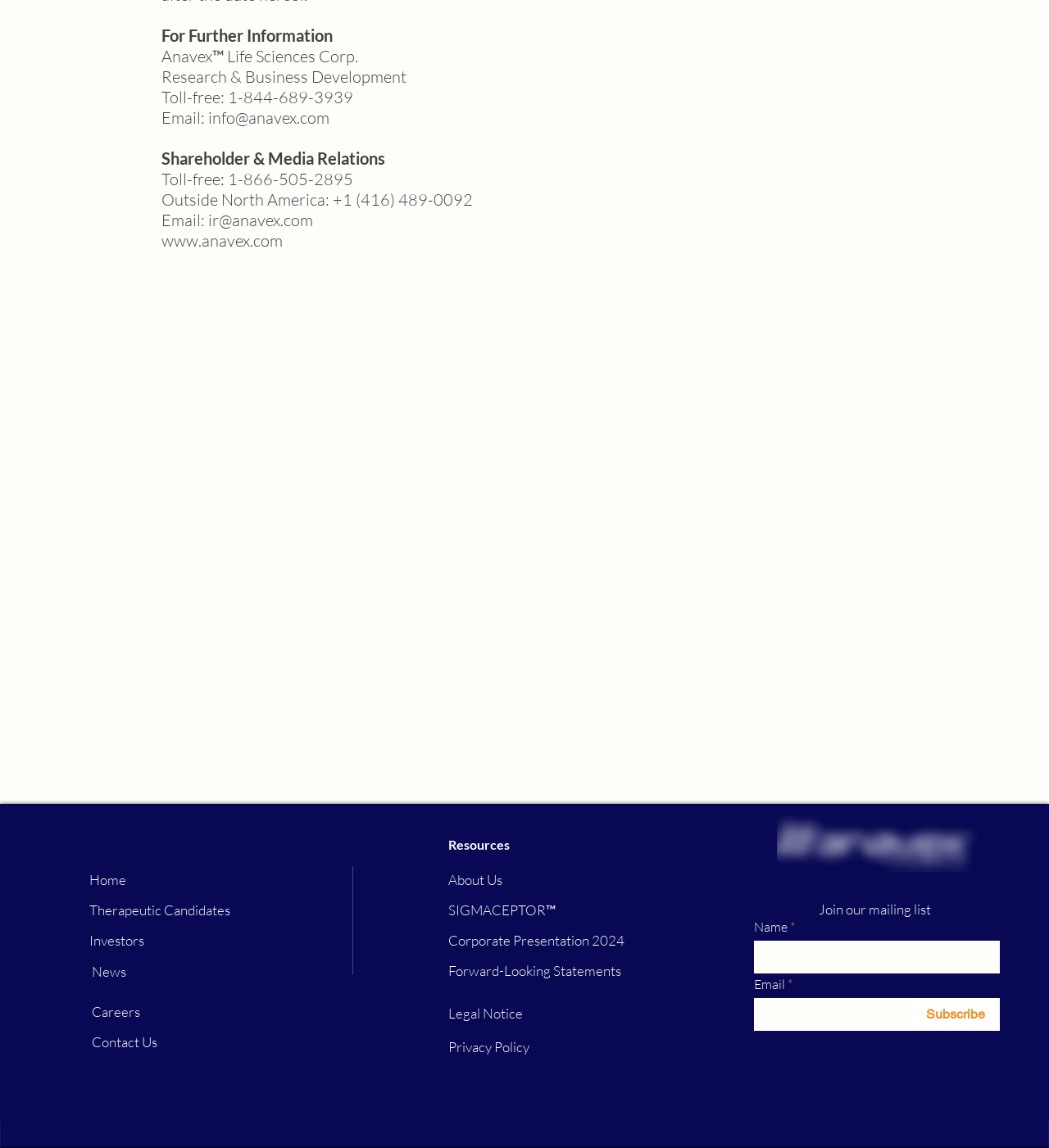Locate the bounding box coordinates of the segment that needs to be clicked to meet this instruction: "Visit the 'Therapeutic Candidates' page".

[0.085, 0.785, 0.22, 0.8]